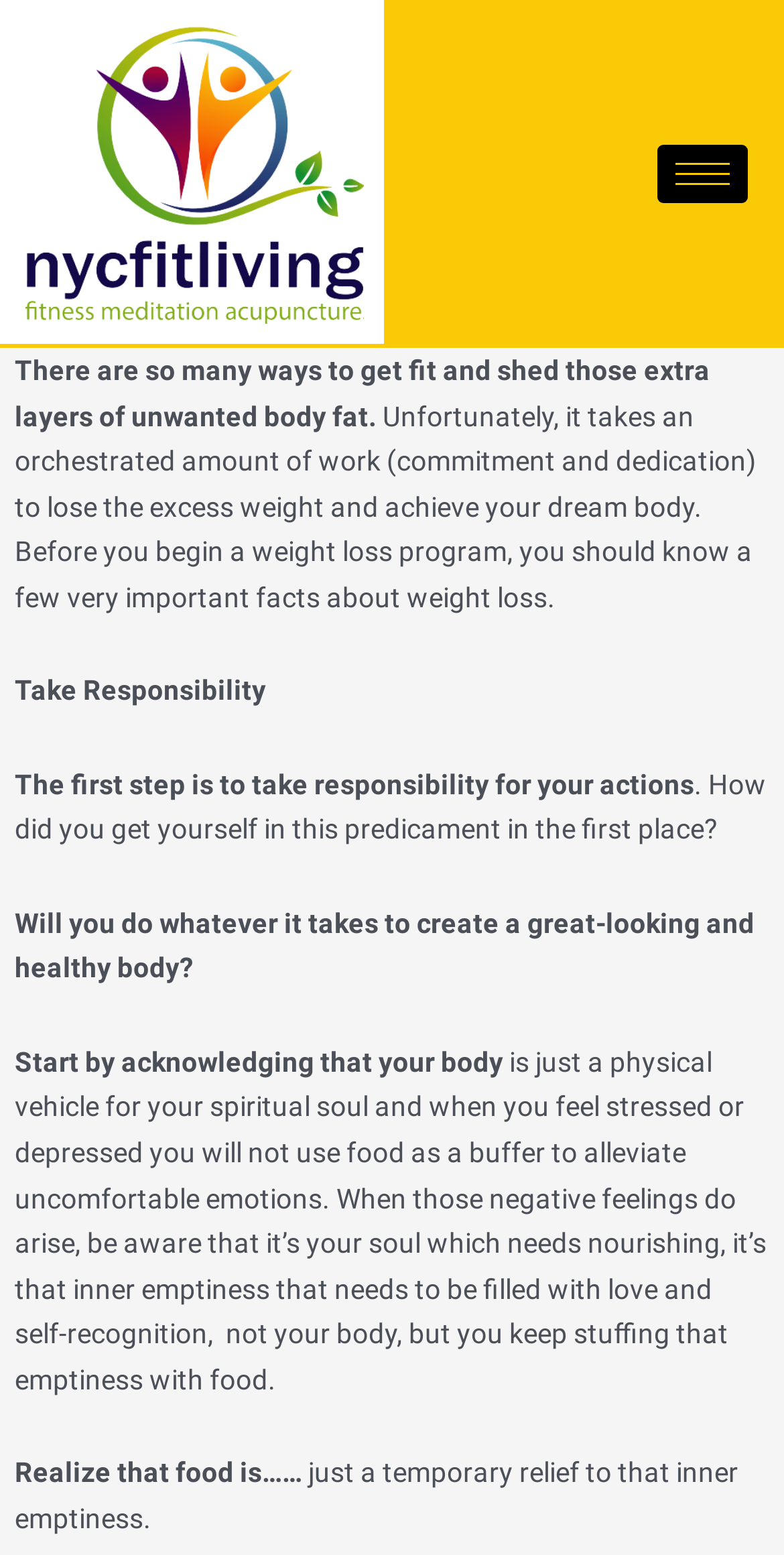What should you do when feeling stressed or depressed?
Refer to the image and answer the question using a single word or phrase.

Nourish your soul